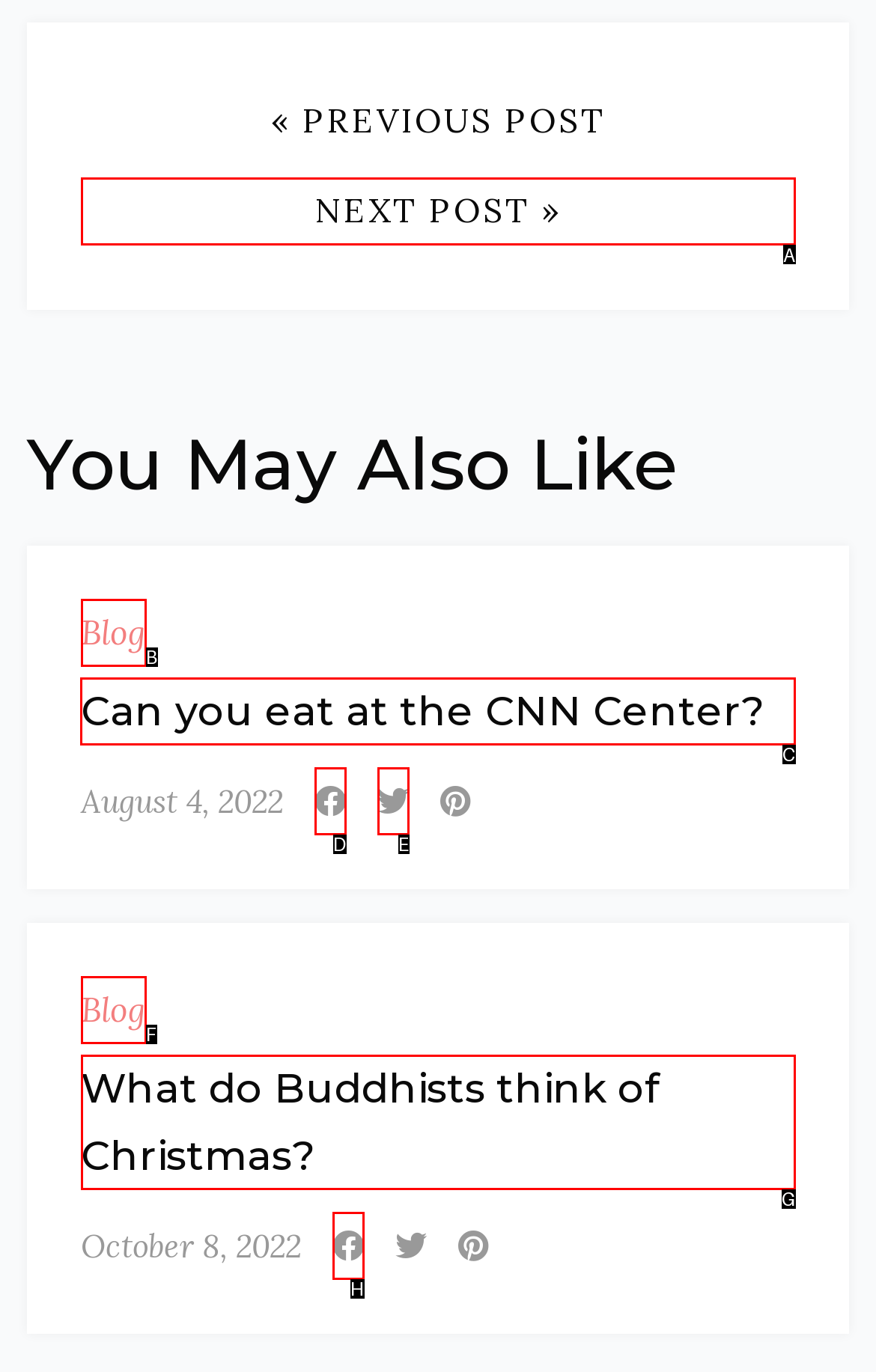Decide which HTML element to click to complete the task: read 'Can you eat at the CNN Center?' article Provide the letter of the appropriate option.

C